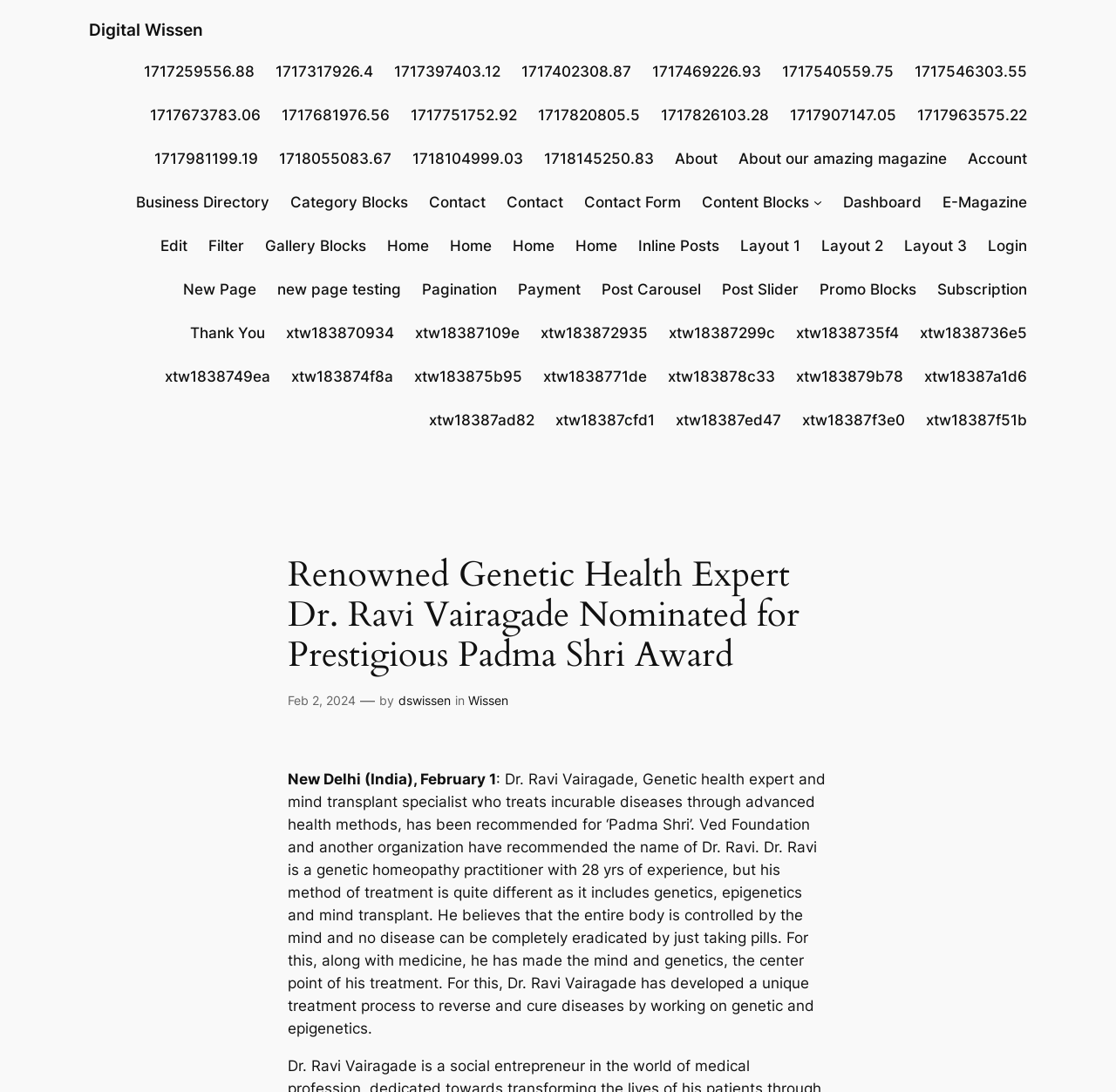Where is the event mentioned in the article taking place?
Based on the screenshot, give a detailed explanation to answer the question.

I found the answer by looking at the static text 'New Delhi (India), February 1' which is located below the main heading. This text indicates the location of the event mentioned in the article.